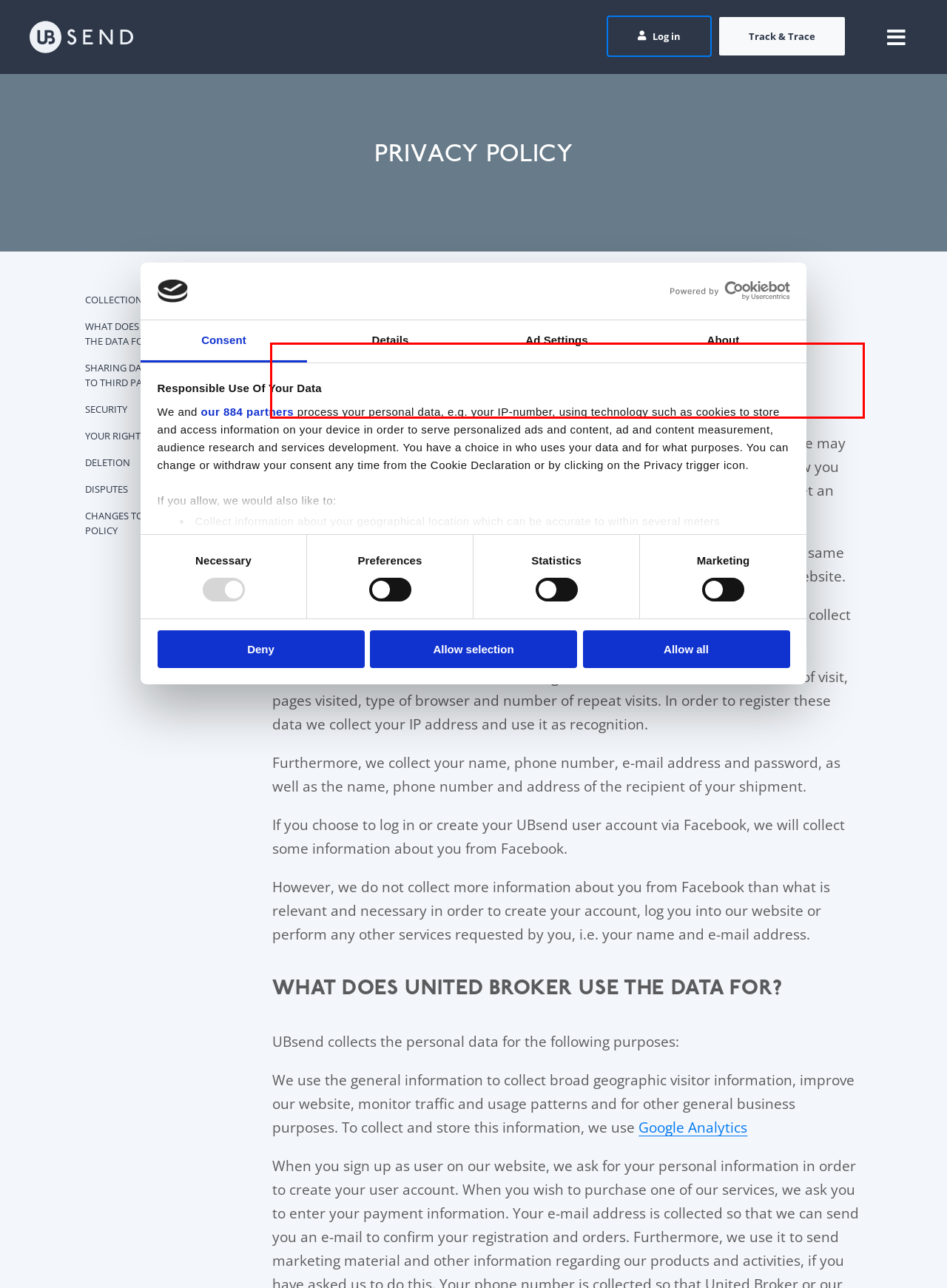You are looking at a screenshot of a webpage with a red rectangle bounding box. Use OCR to identify and extract the text content found inside this red bounding box.

UBsend collects and processes personal data in accordance with applicable data protection law. UBsend is owned and operated by Aktieselskabet af 10.12.2014, Fredskovvej 5, 7330 Brande.